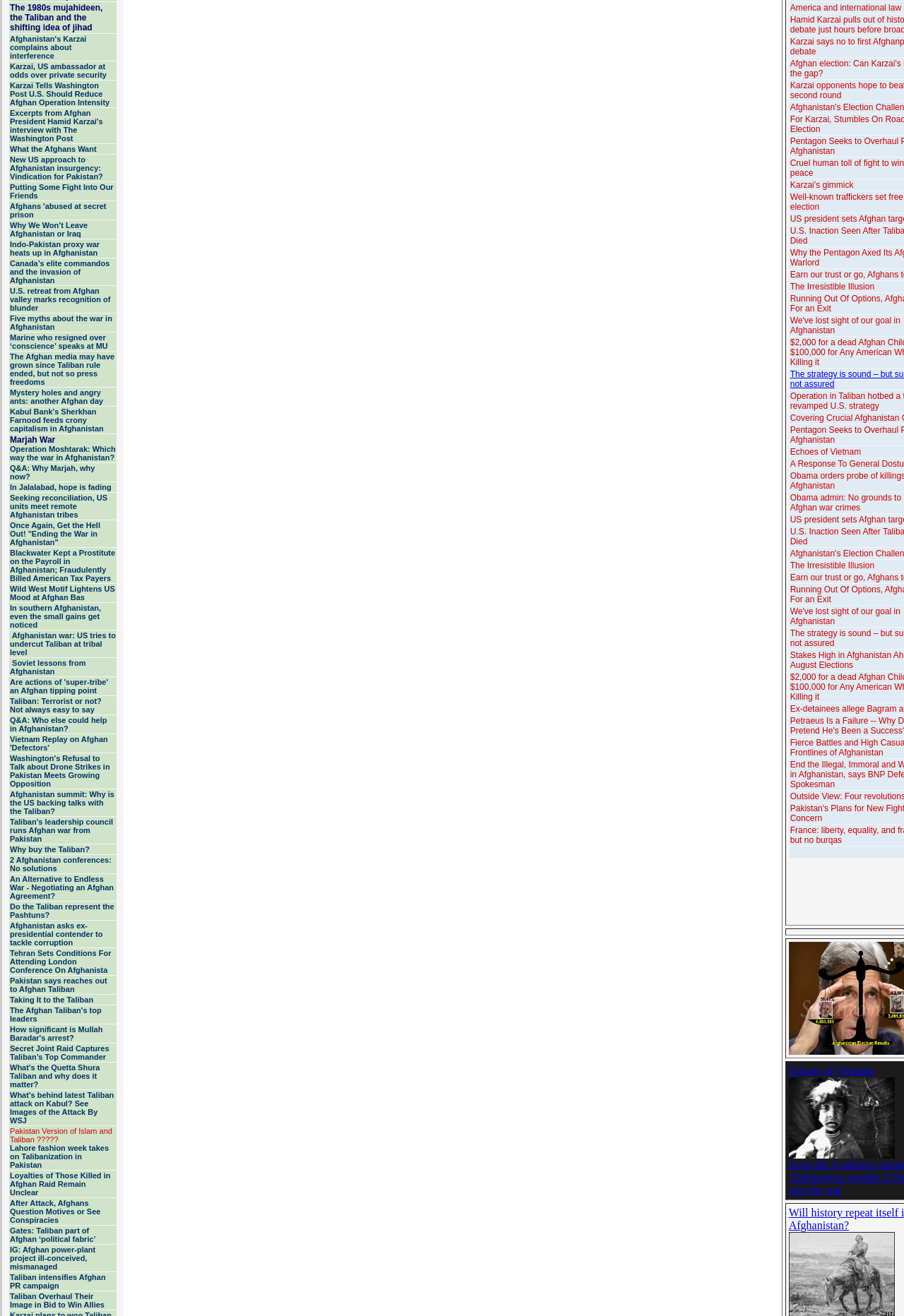Identify the coordinates of the bounding box for the element that must be clicked to accomplish the instruction: "Click on 'The 1980s mujahideen, the Taliban and the shifting idea of jihad'".

[0.011, 0.002, 0.114, 0.025]